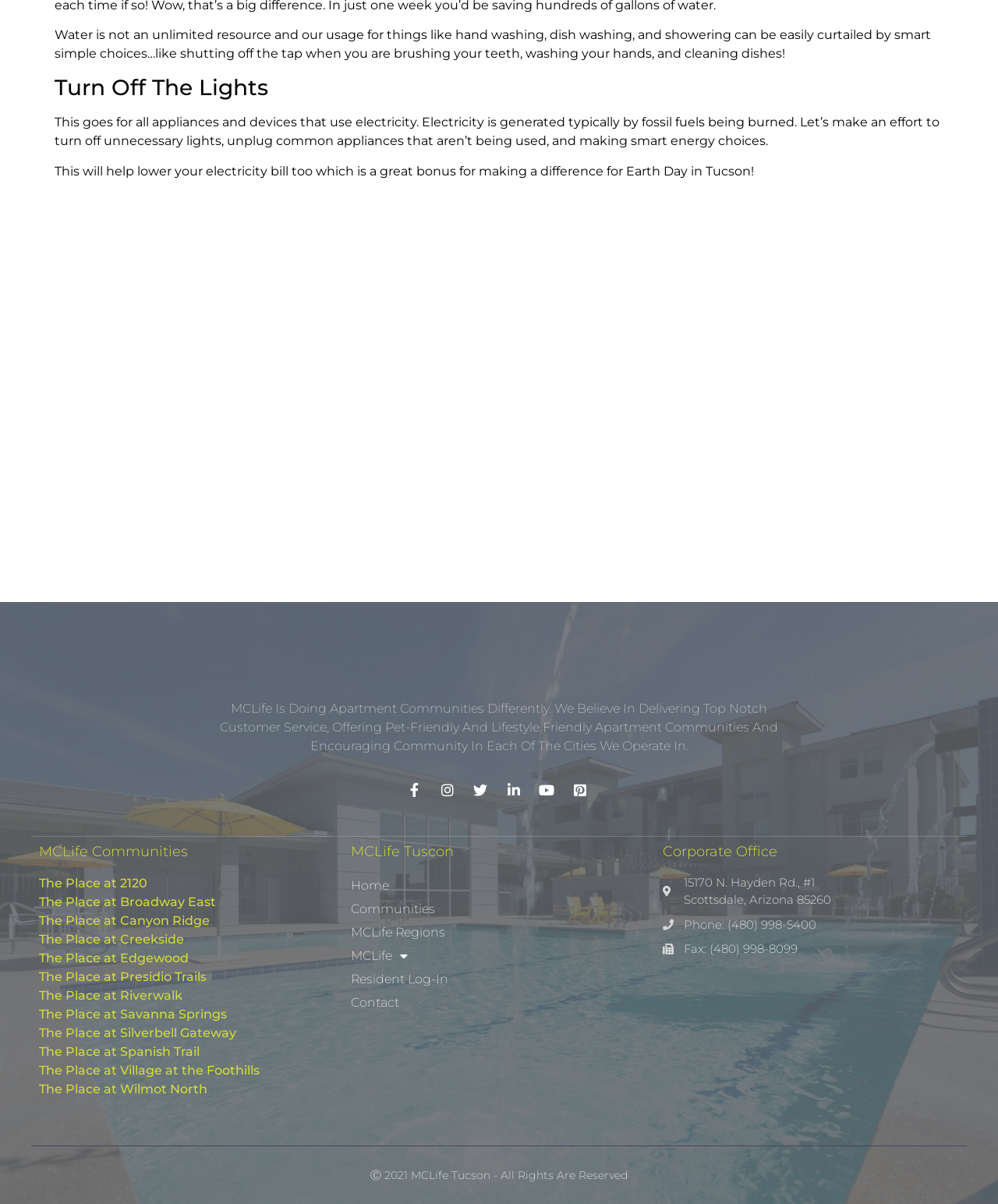Locate the bounding box coordinates of the clickable area to execute the instruction: "Go to 'Home'". Provide the coordinates as four float numbers between 0 and 1, represented as [left, top, right, bottom].

[0.352, 0.726, 0.648, 0.745]